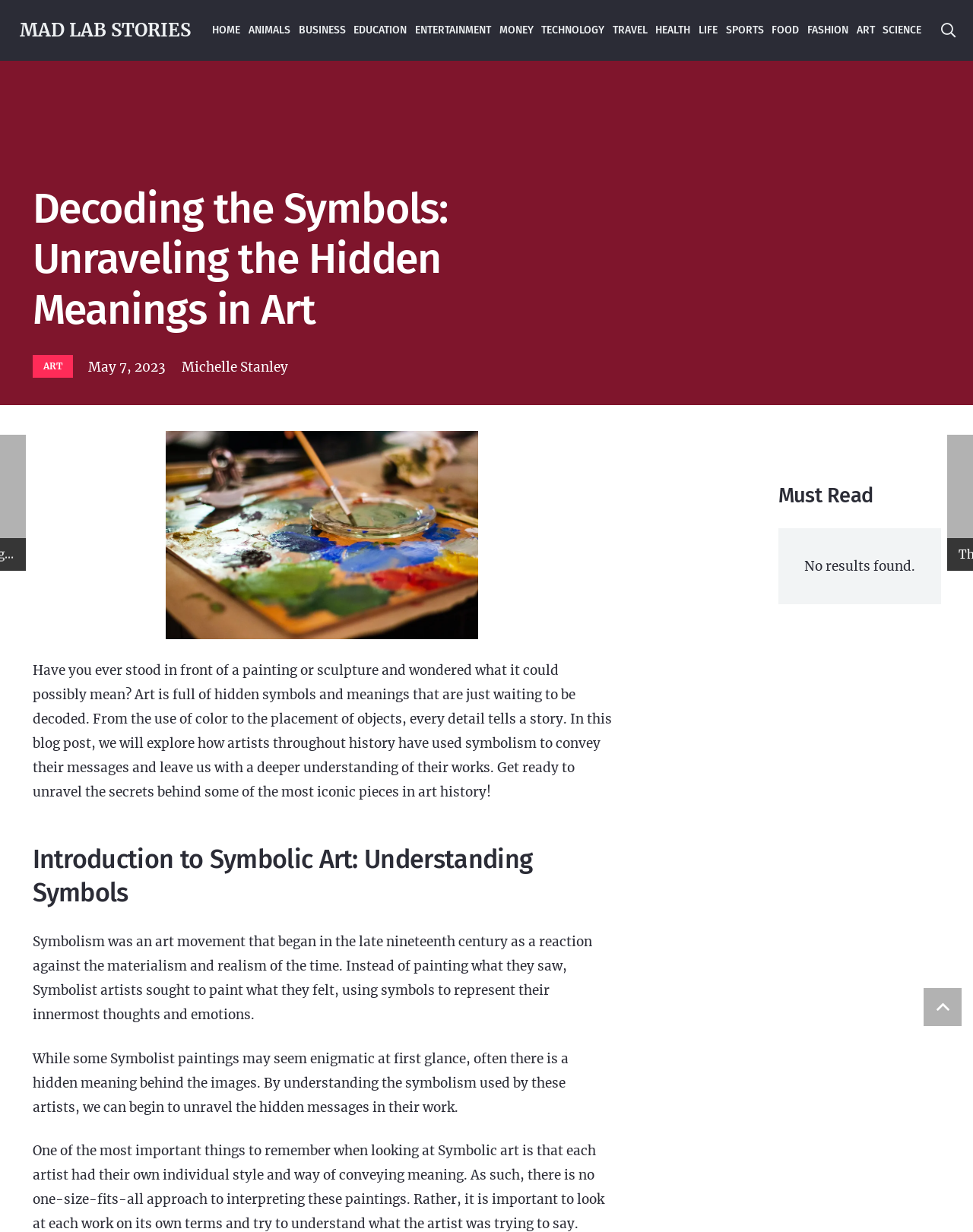Please identify the bounding box coordinates of the area that needs to be clicked to fulfill the following instruction: "Go back to top."

[0.949, 0.802, 0.988, 0.833]